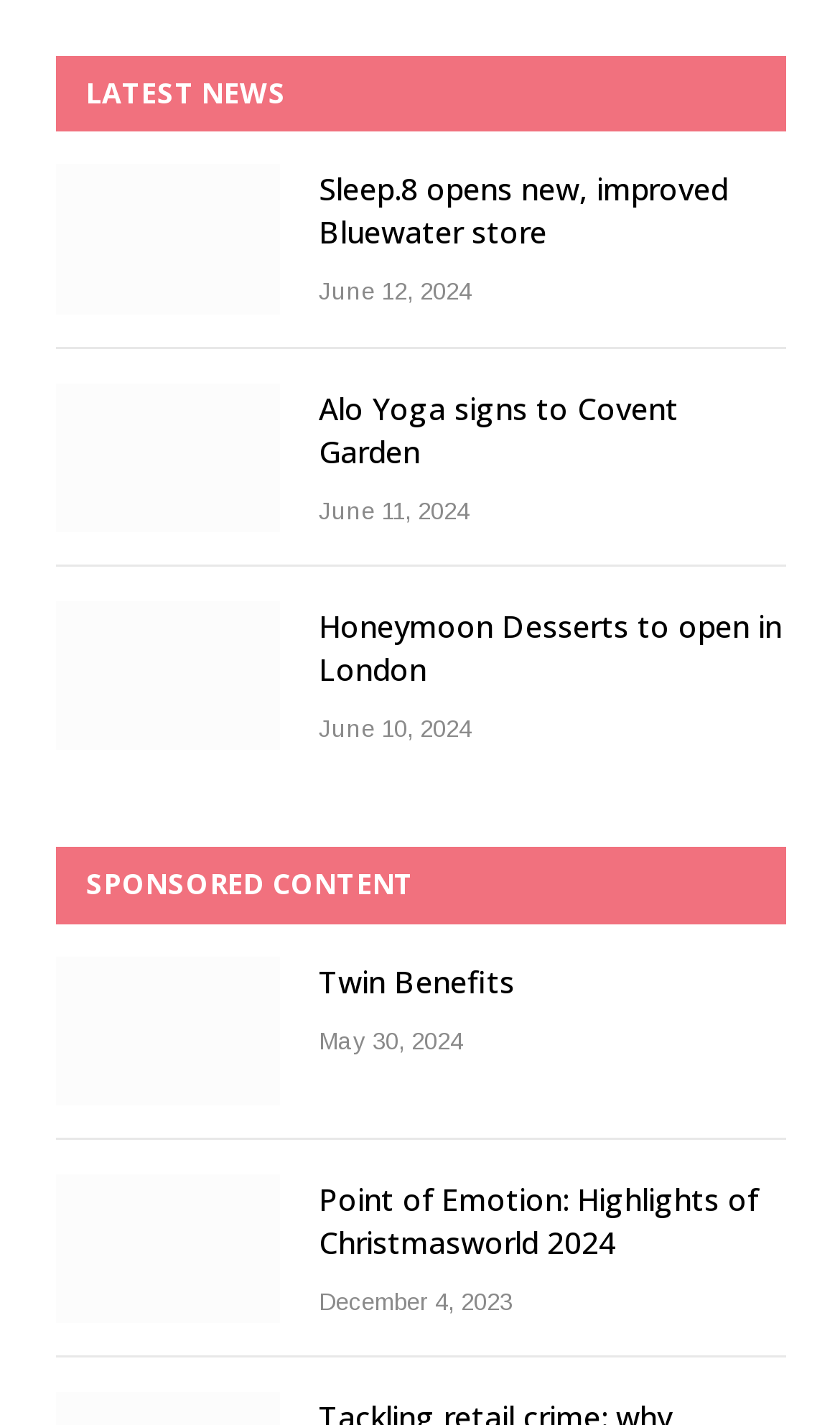Please mark the clickable region by giving the bounding box coordinates needed to complete this instruction: "Explore the highlights of Christmasworld 2024".

[0.067, 0.824, 0.333, 0.929]